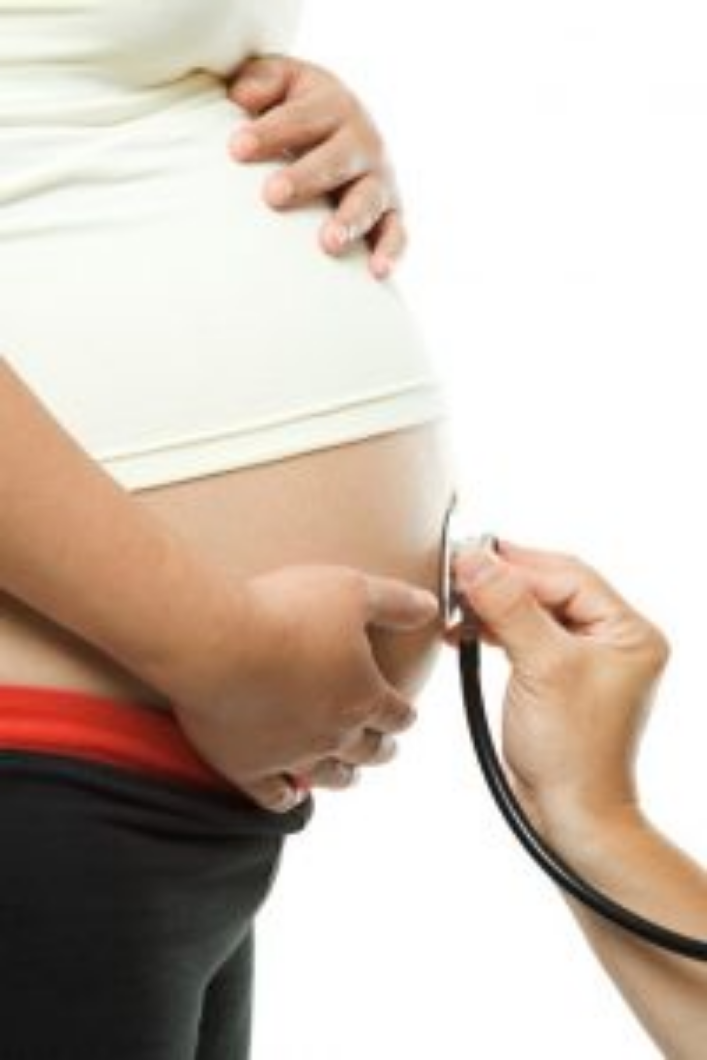Provide a thorough description of the image presented.

The image depicts a close-up scene of a healthcare professional using a stethoscope to examine the belly of a pregnant individual. The pregnant person, dressed in a light-colored top and black pants with a red trim, stands with one hand gently resting on their abdomen, conveying a sense of connection and care. The healthcare provider's hand, positioned clearly with the stethoscope, indicates a routine check-up, emphasizing the focus on prenatal health. This image is associated with the article titled "Is a C-section in your Future?" and highlights the important dialogue around maternity care and the considerations for surgical delivery options. The date of publication is noted as April 2, 2012.